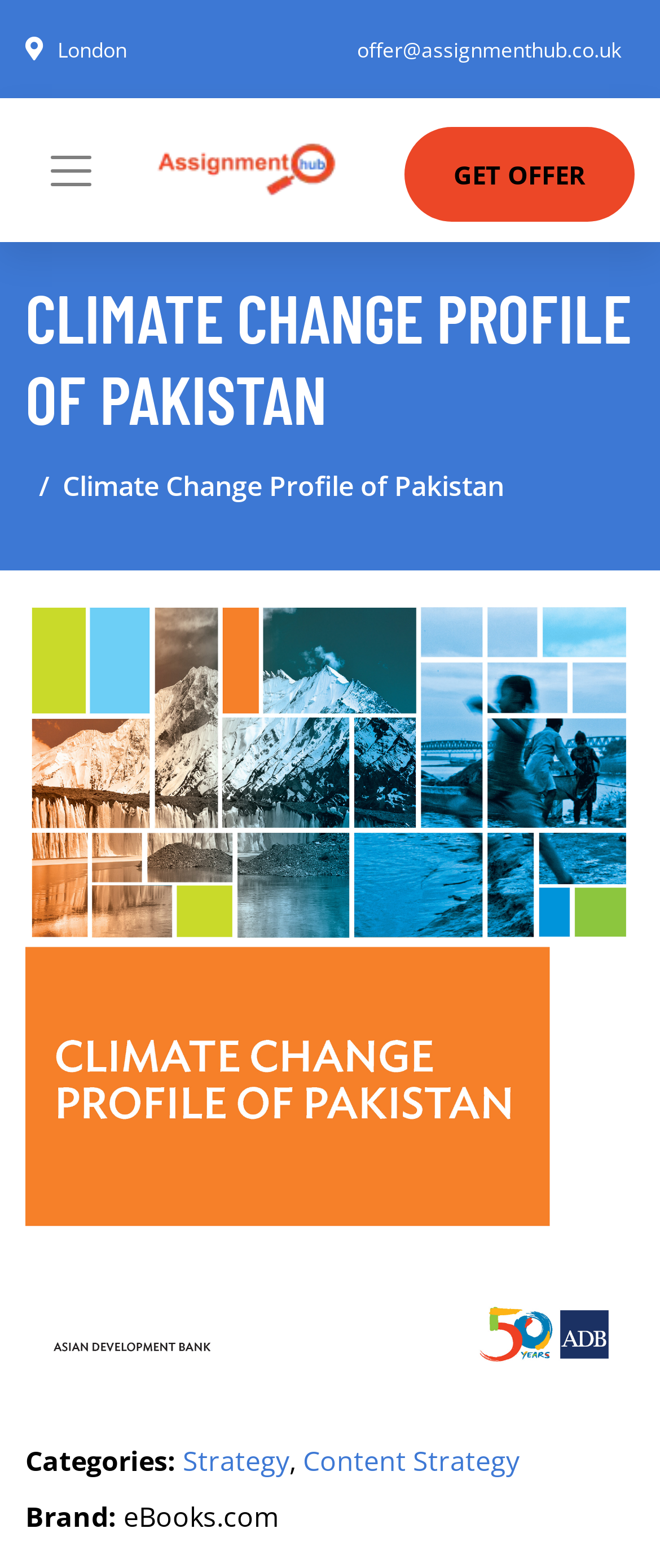What is the brand name mentioned on the webpage?
Answer the question with as much detail as you can, using the image as a reference.

The webpage mentions 'Brand:' with the brand name 'eBooks.com'.